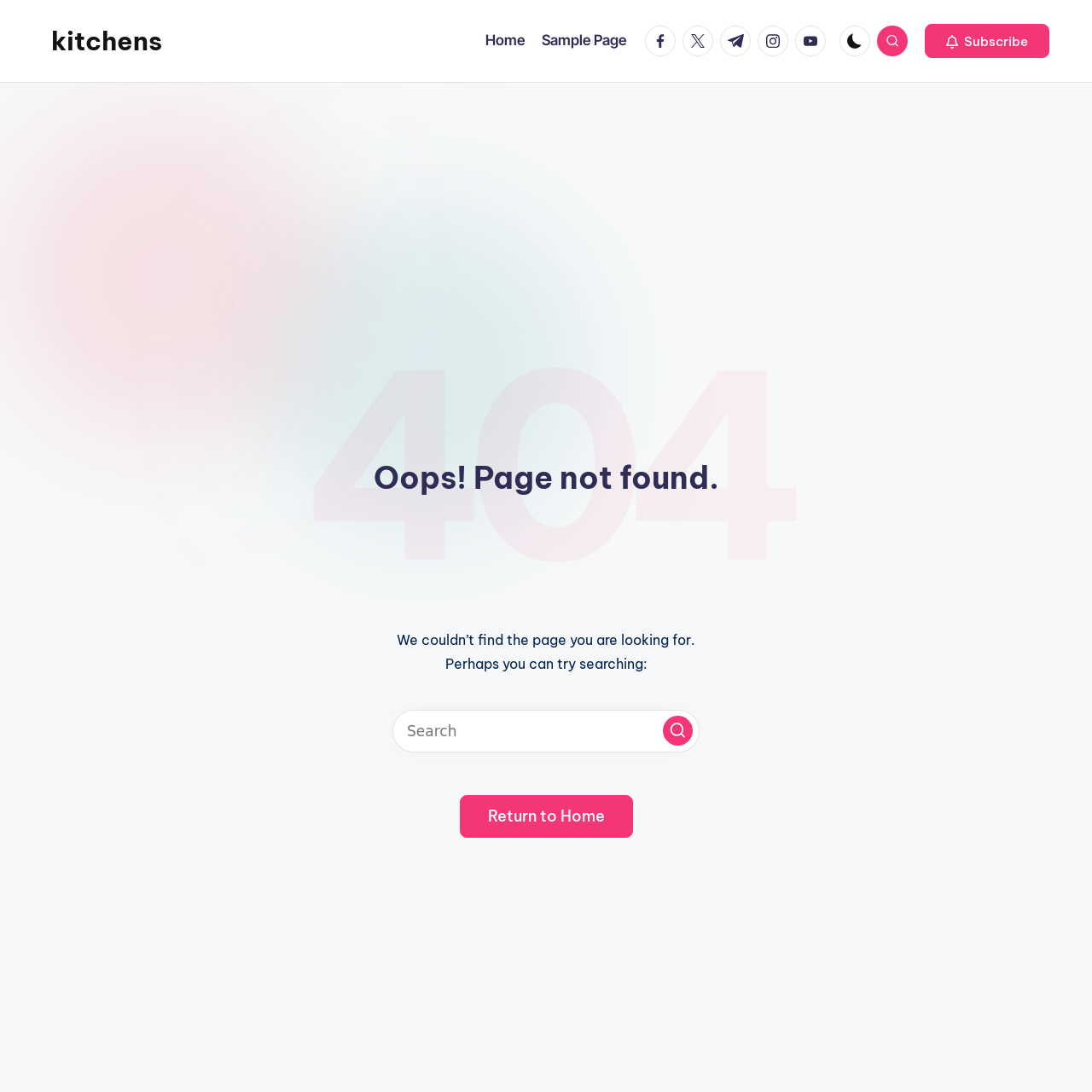How many social media links are present?
Using the image as a reference, give a one-word or short phrase answer.

5